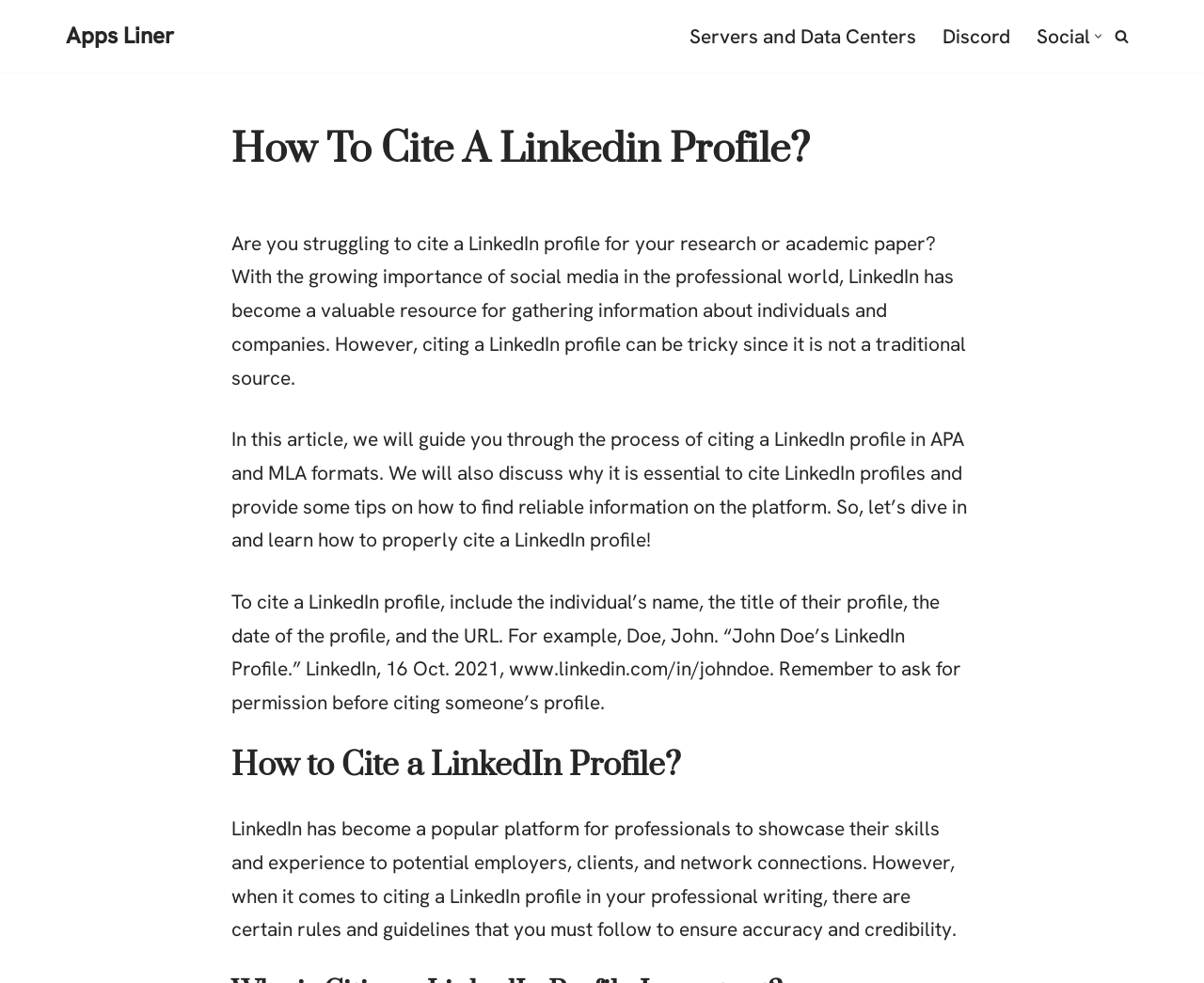Identify the main heading from the webpage and provide its text content.

How To Cite A Linkedin Profile?